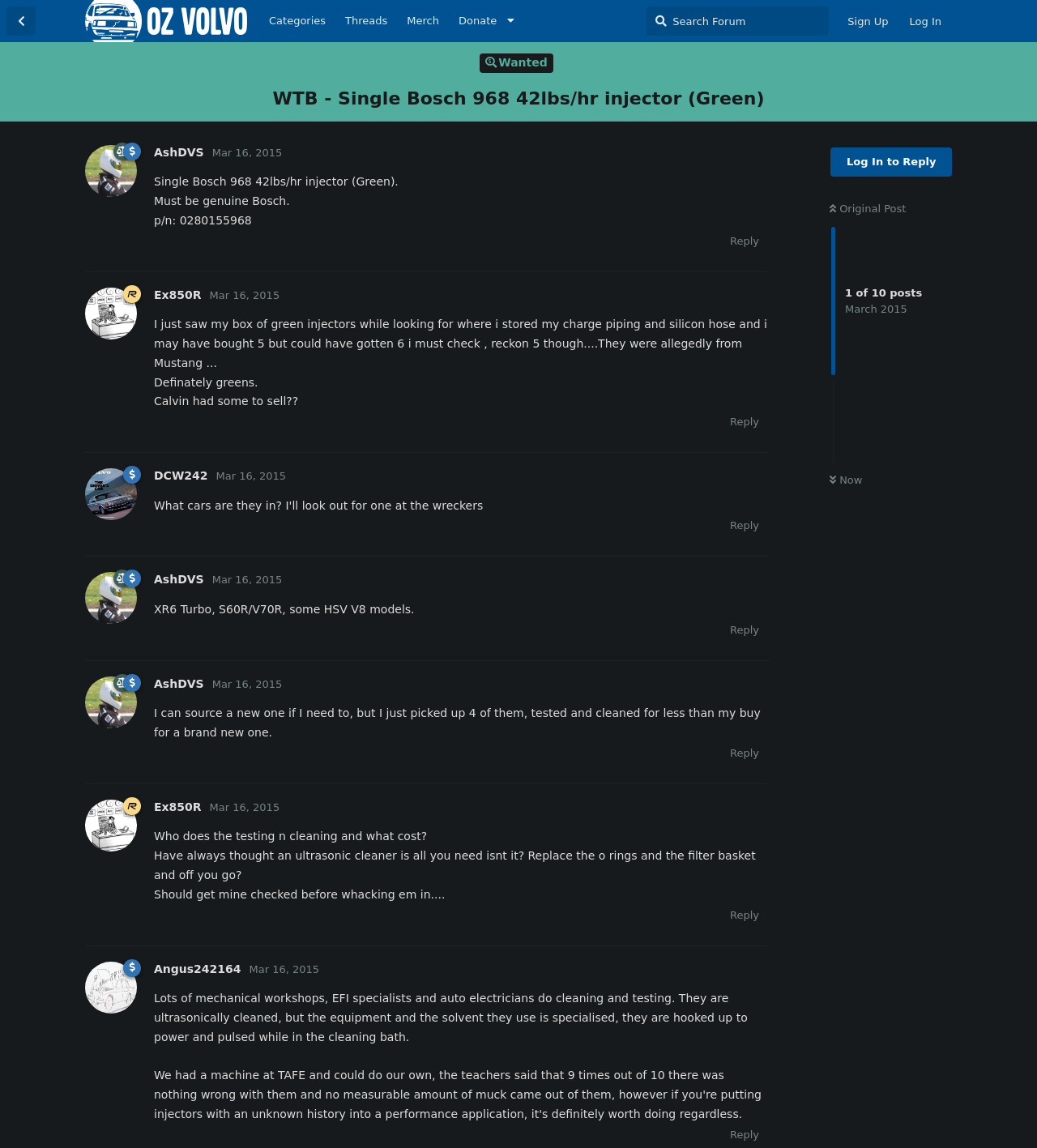Bounding box coordinates must be specified in the format (top-left x, top-left y, bottom-right x, bottom-right y). All values should be floating point numbers between 0 and 1. What are the bounding box coordinates of the UI element described as: Log In to Reply

[0.801, 0.128, 0.918, 0.154]